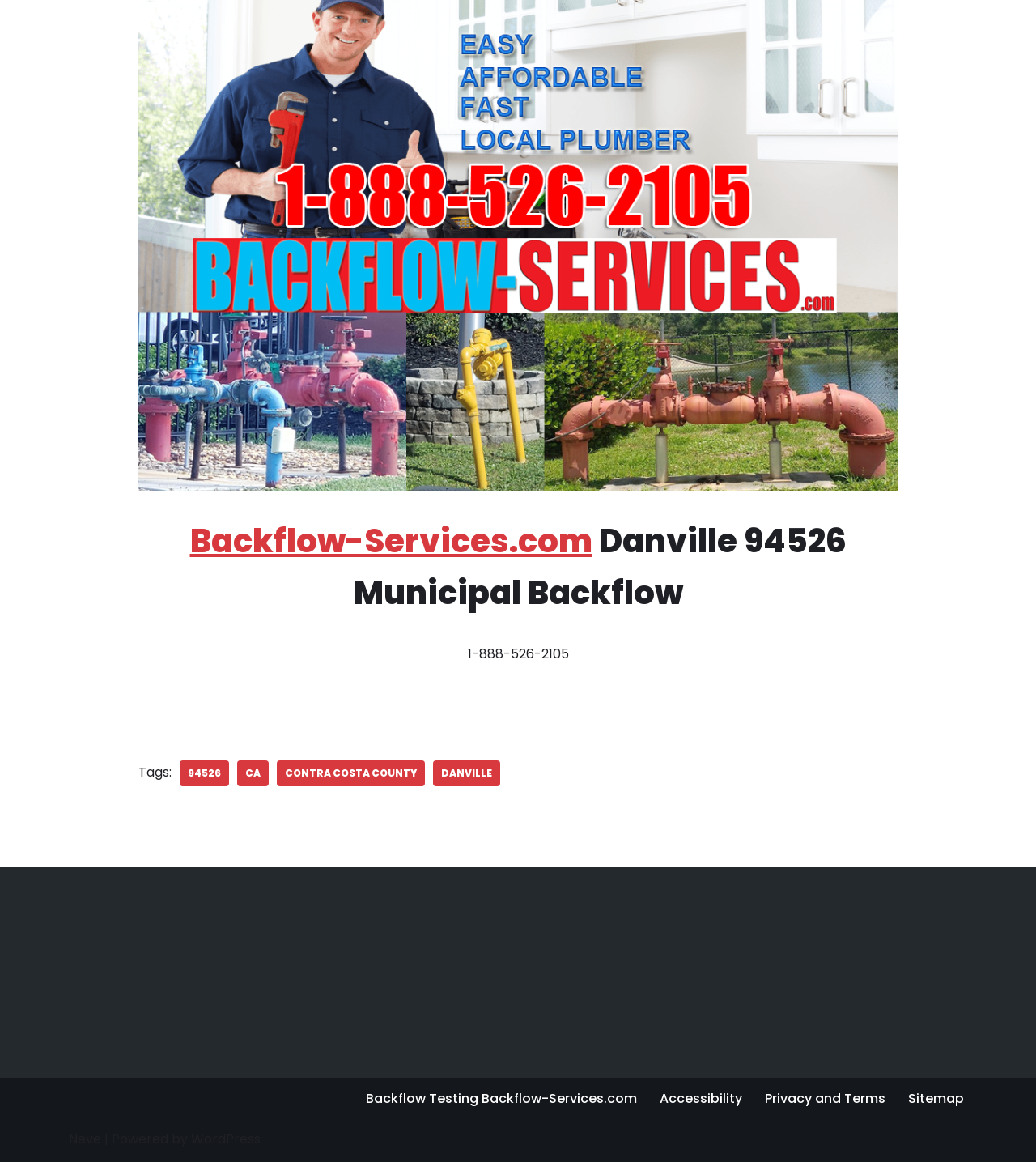Identify the bounding box coordinates of the clickable section necessary to follow the following instruction: "Click on the 'CONTACT US' link". The coordinates should be presented as four float numbers from 0 to 1, i.e., [left, top, right, bottom].

None